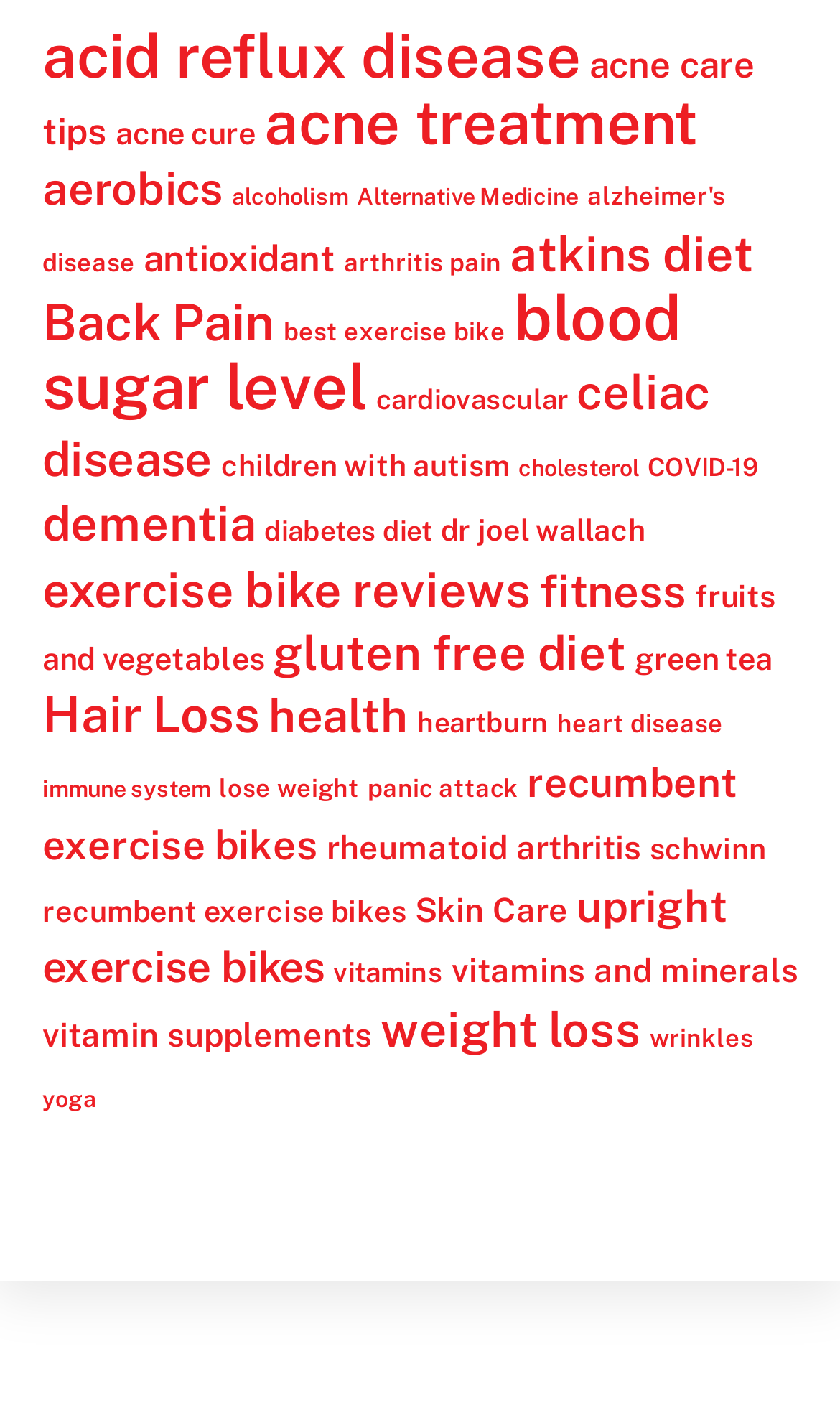Using the information in the image, could you please answer the following question in detail:
How many links are related to exercise?

I counted the links related to exercise by searching for keywords like 'exercise', 'bike', 'fitness', and found 5 links: 'aerobics', 'exercise bike reviews', 'fitness', 'recumbent exercise bikes', and 'upright exercise bikes'.